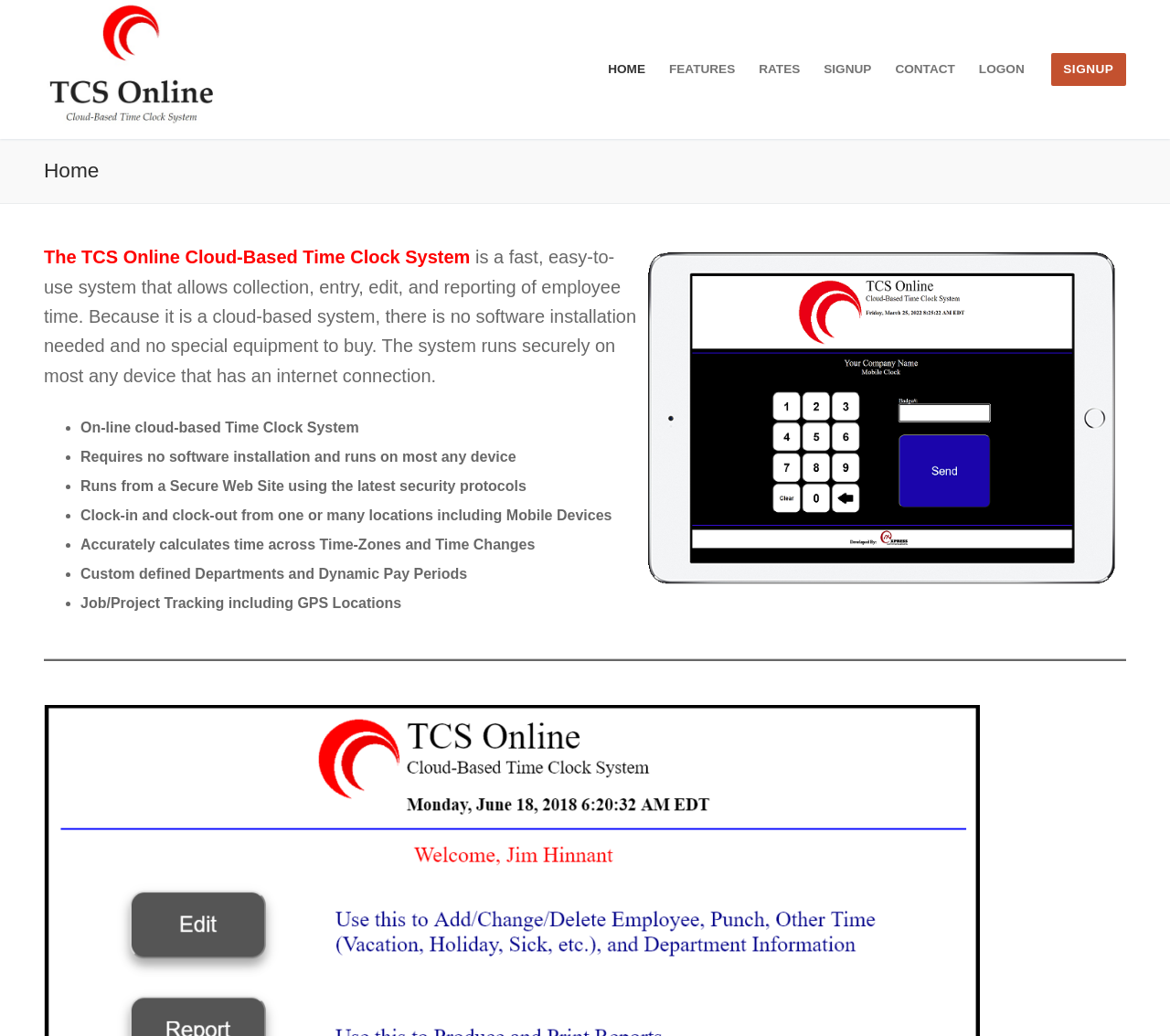What is the image description below the 'Home' heading?
Please respond to the question with a detailed and well-explained answer.

Below the 'Home' heading, there is an image with the description 'Tablet as Clock', which is located at [0.546, 0.234, 0.963, 0.574] on the webpage.